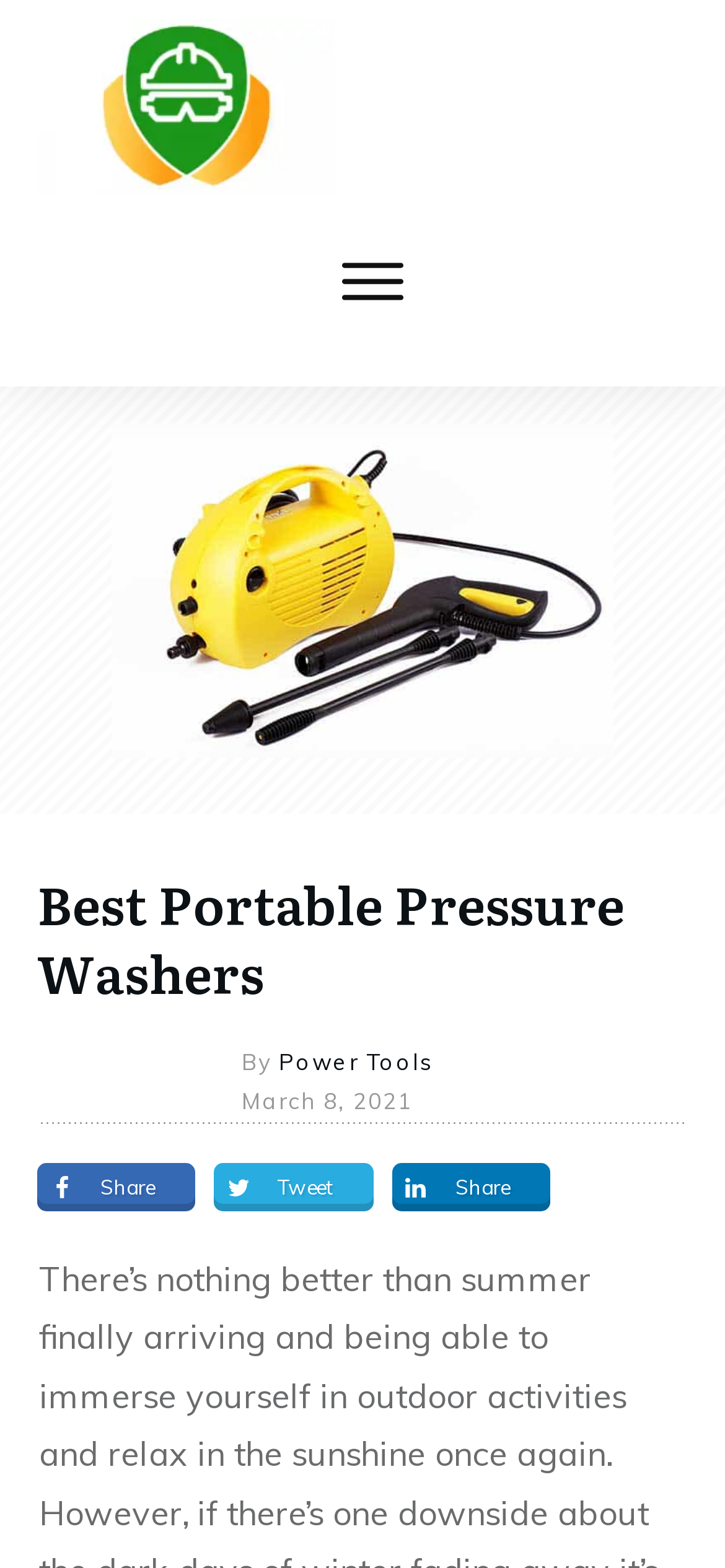How many images are there in the top section?
Carefully analyze the image and provide a detailed answer to the question.

I examined the top section of the webpage and found two images, one next to the 'Best Portable Pressure Washers' link and another next to the horizontal separator.